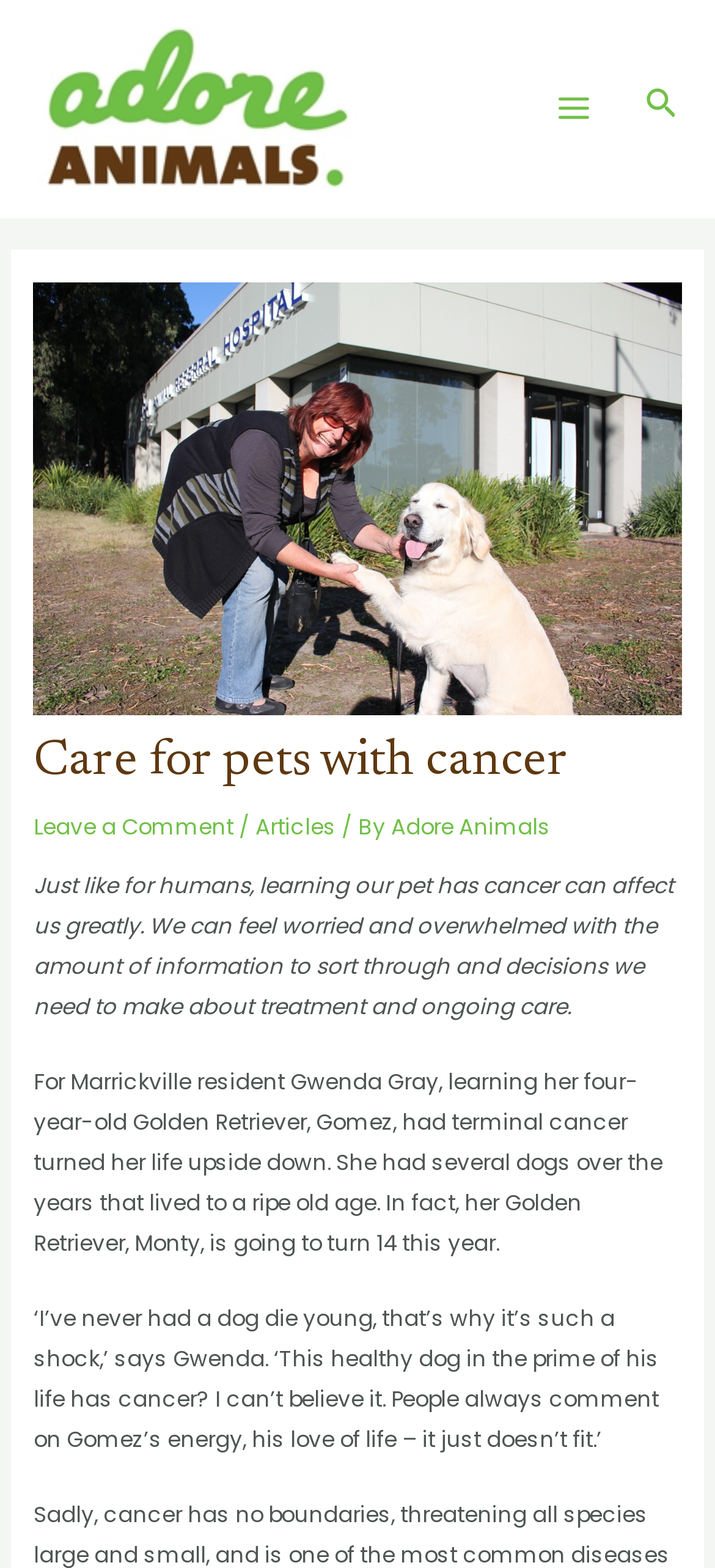Identify the bounding box of the UI element that matches this description: "Search".

[0.902, 0.052, 0.949, 0.085]